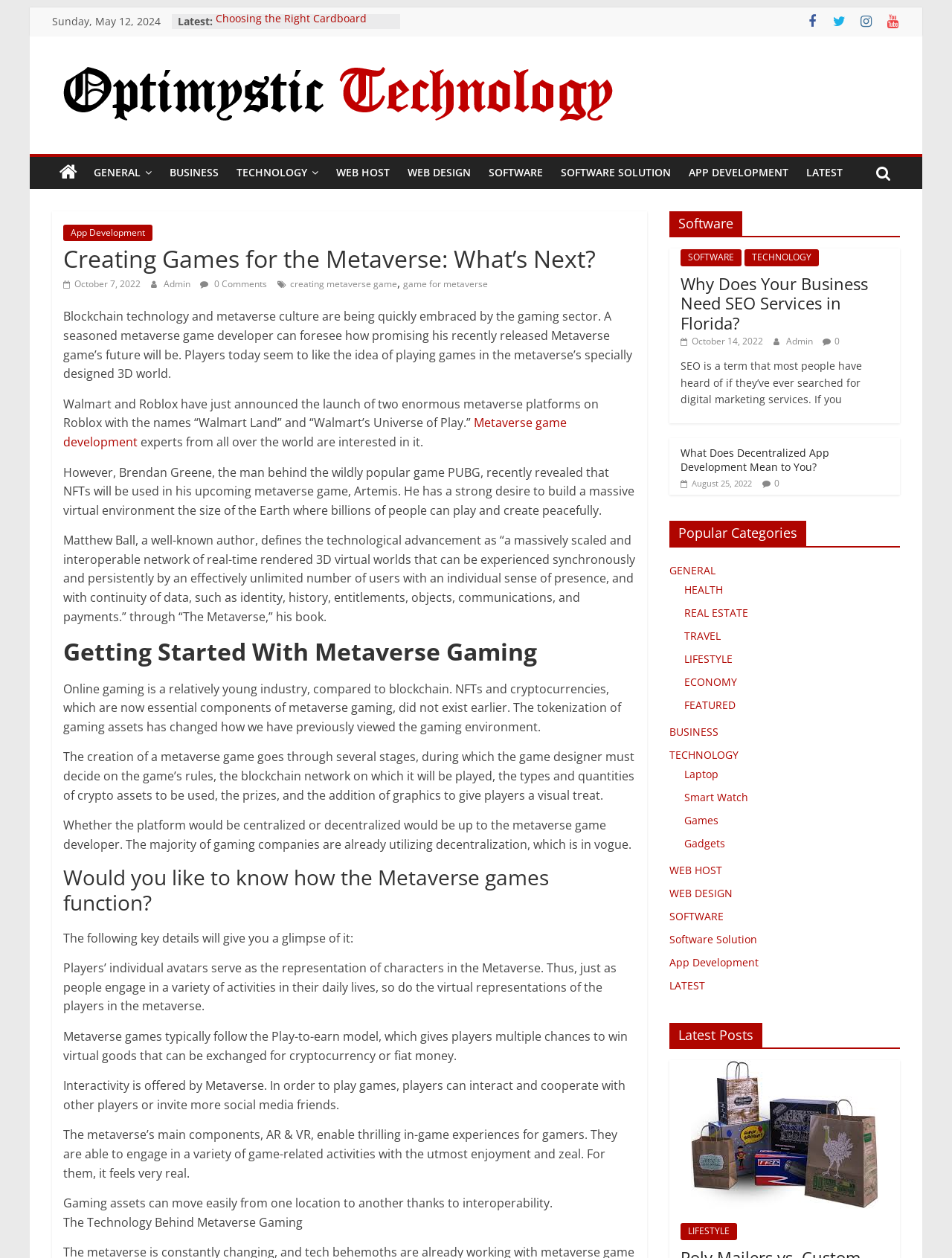Identify the bounding box coordinates for the region to click in order to carry out this instruction: "Click on 'Creating Games for the Metaverse: What’s Next?'". Provide the coordinates using four float numbers between 0 and 1, formatted as [left, top, right, bottom].

[0.066, 0.192, 0.668, 0.217]